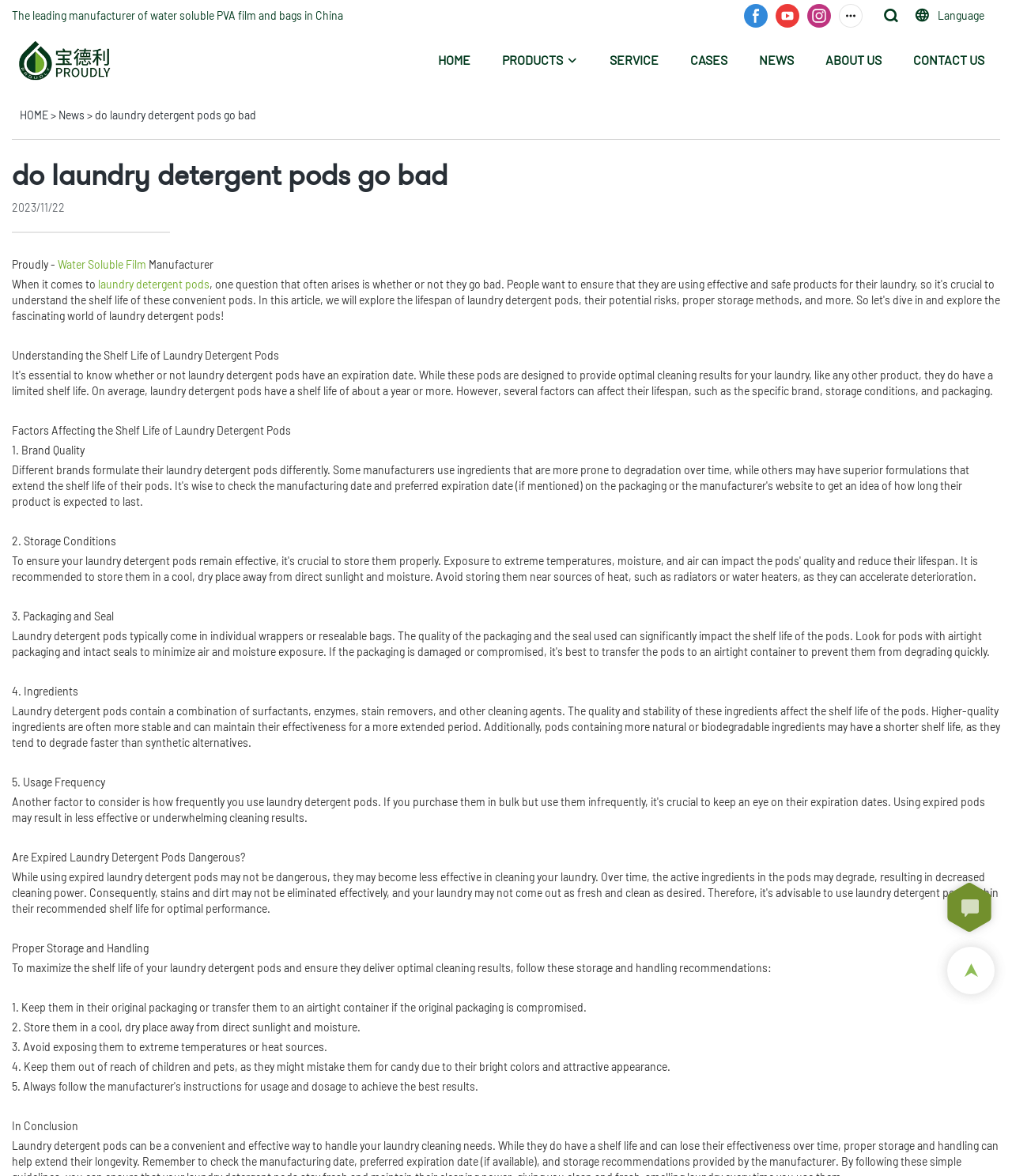Could you locate the bounding box coordinates for the section that should be clicked to accomplish this task: "Go to the HOME page".

[0.433, 0.042, 0.465, 0.06]